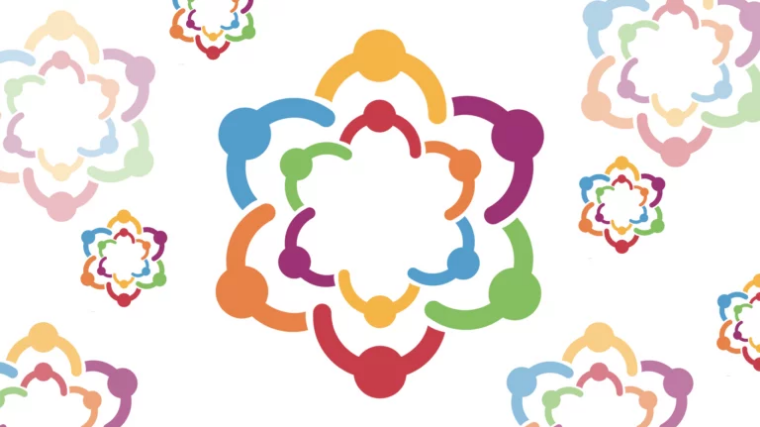What is the mission of Allsorts?
Based on the visual, give a brief answer using one word or a short phrase.

Supporting families with children who have disabilities or additional needs